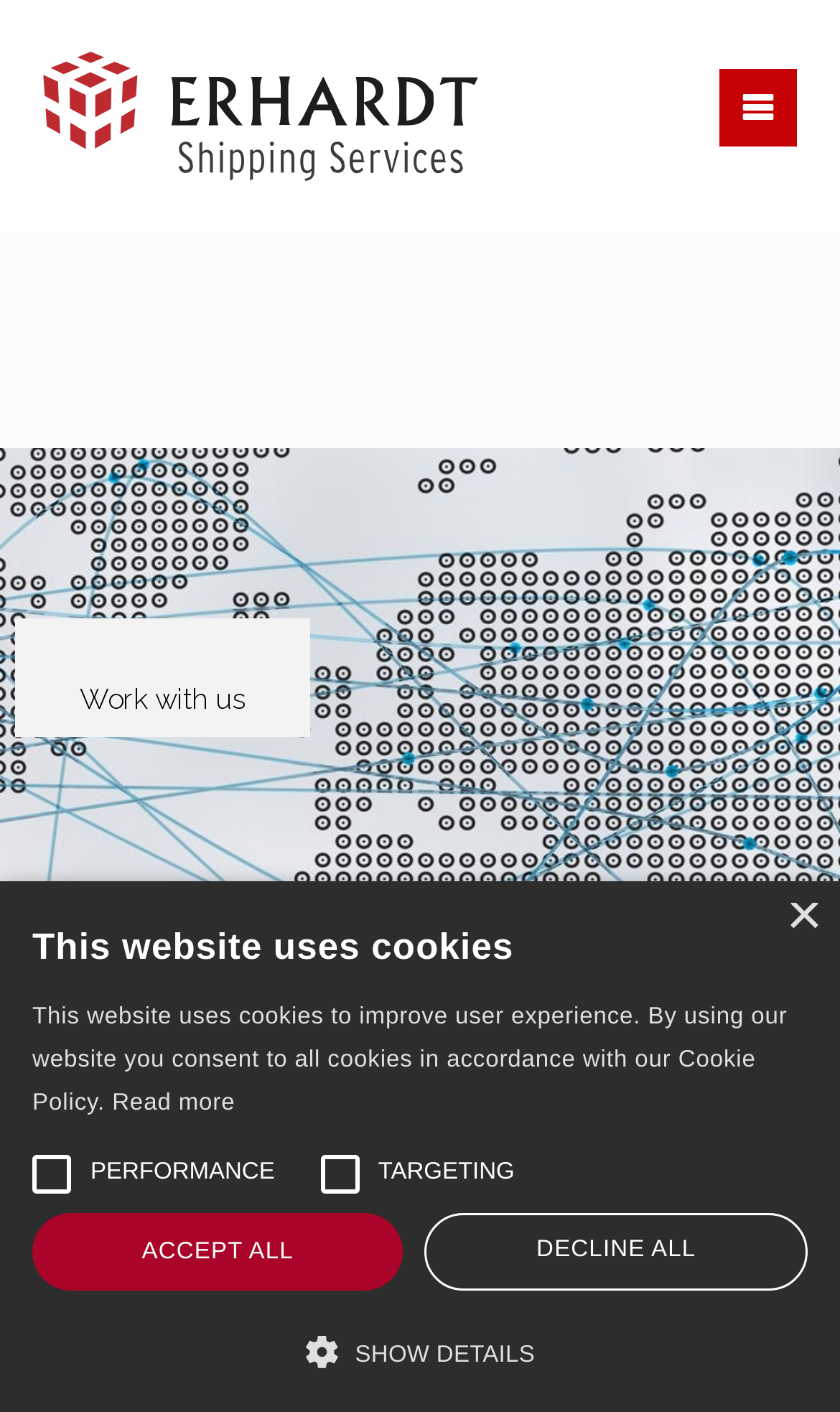Please determine the bounding box coordinates for the element with the description: "value="performance"".

[0.01, 0.801, 0.113, 0.862]